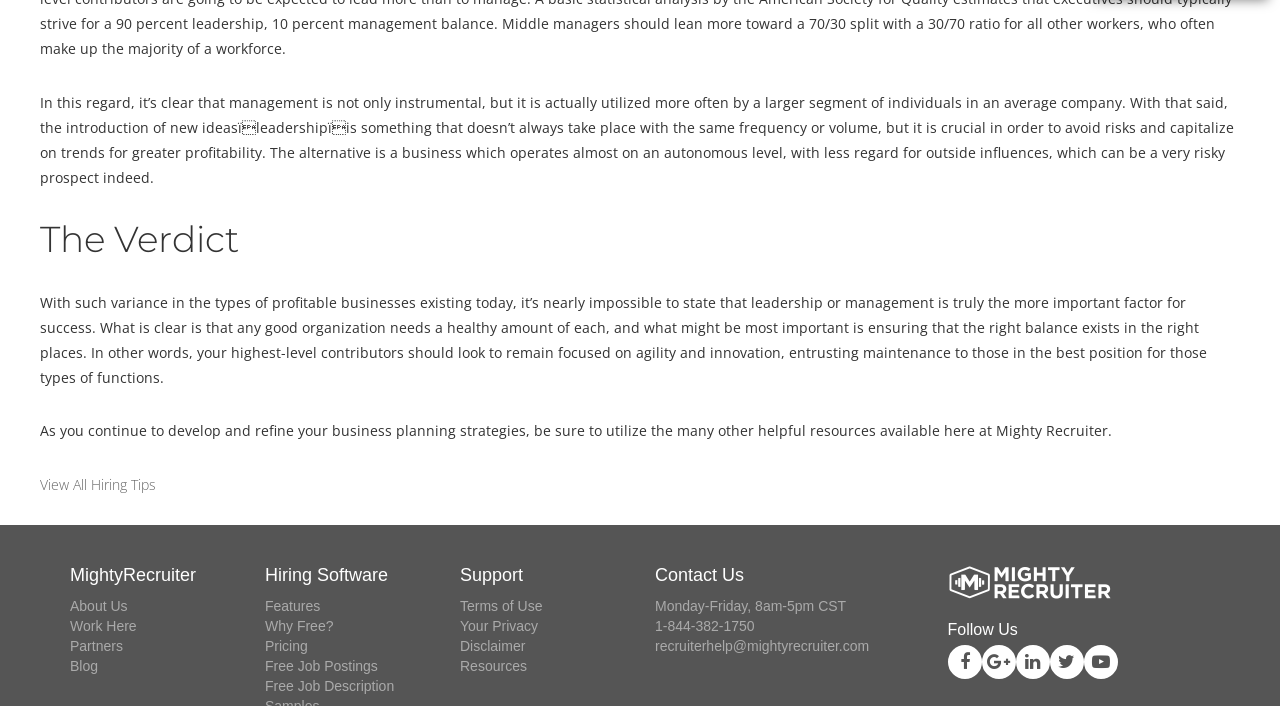Determine the coordinates of the bounding box that should be clicked to complete the instruction: "View All Hiring Tips". The coordinates should be represented by four float numbers between 0 and 1: [left, top, right, bottom].

[0.031, 0.672, 0.122, 0.699]